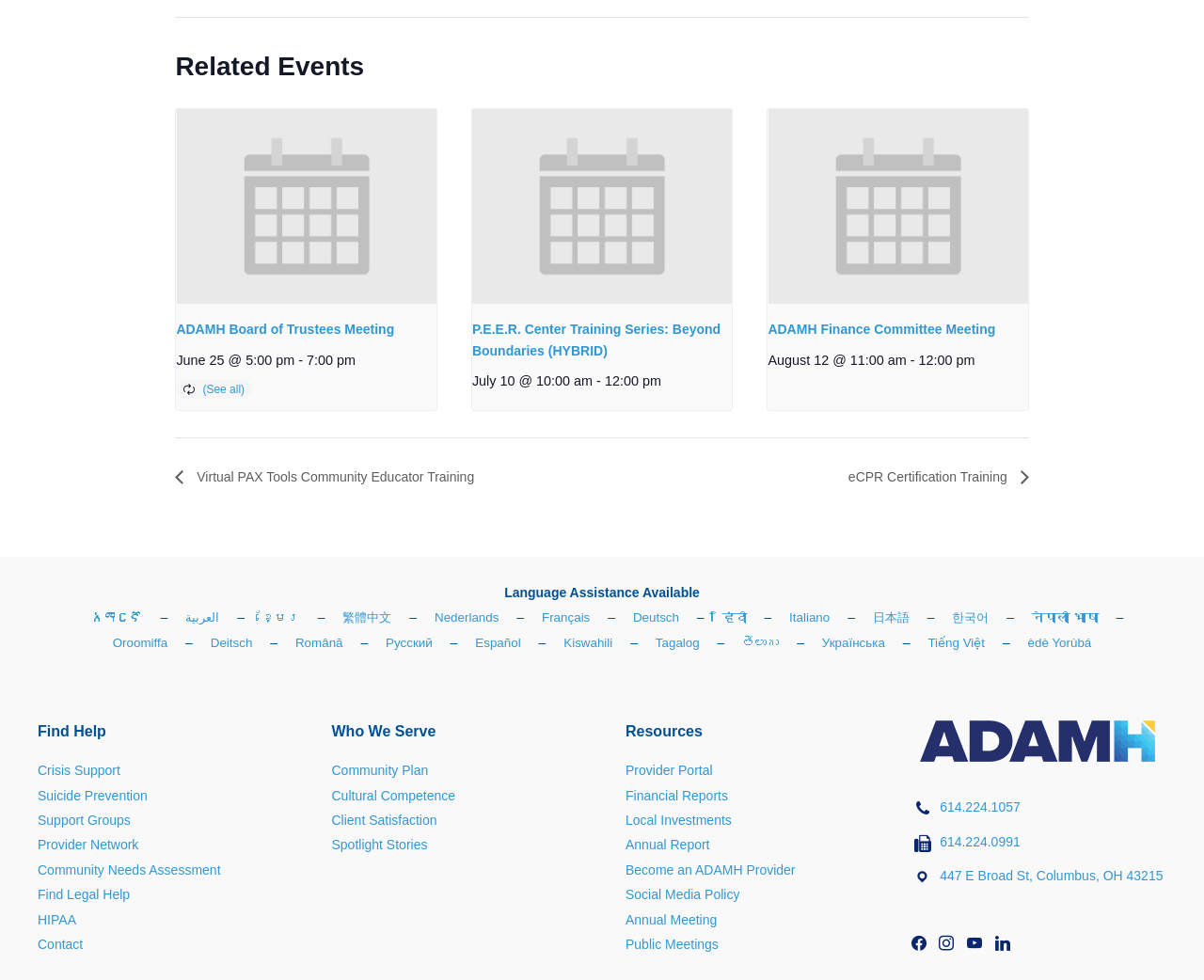Mark the bounding box of the element that matches the following description: "Community Needs Assessment".

[0.031, 0.88, 0.183, 0.896]